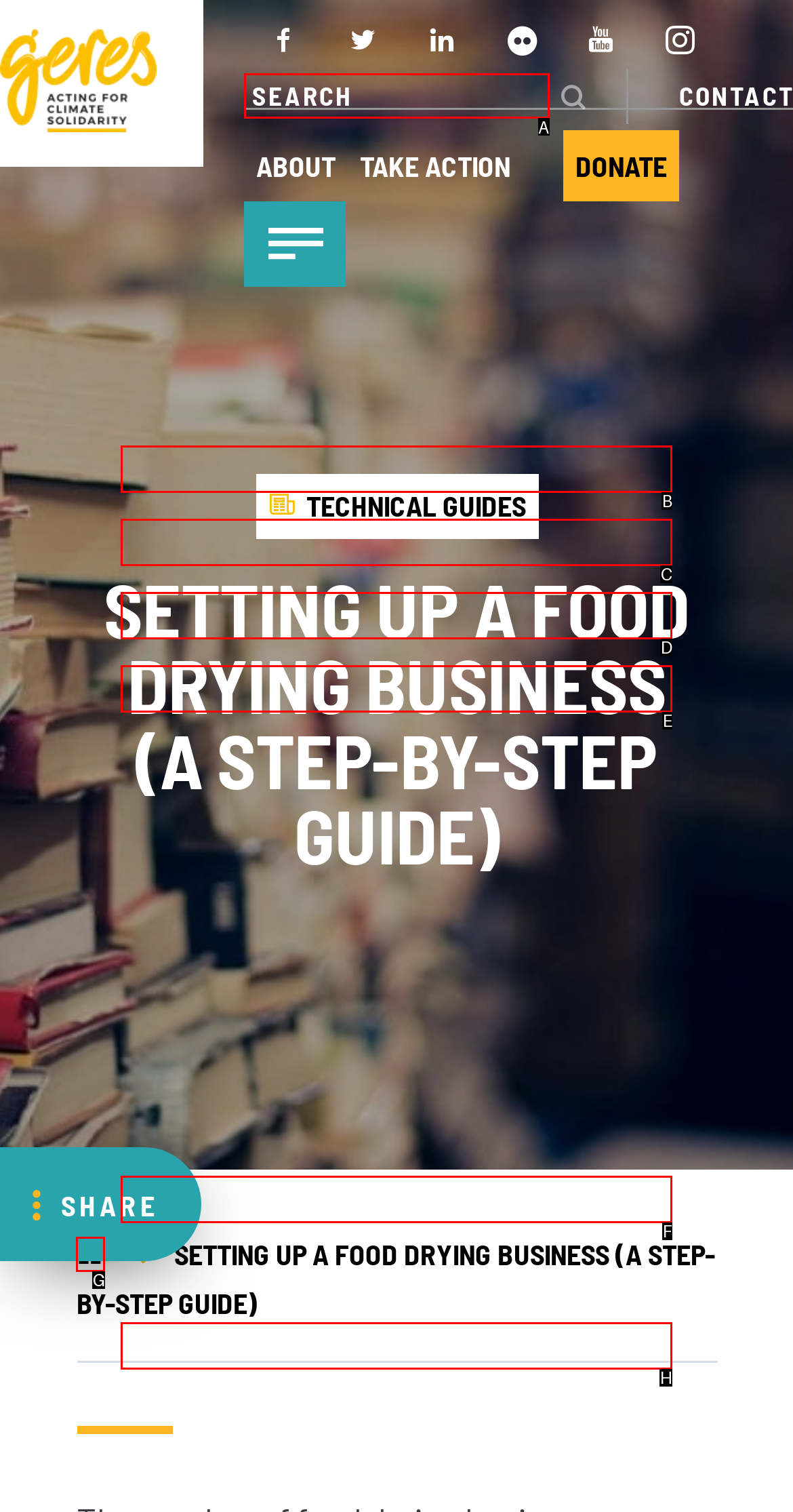Select the option that matches this description: Twitch
Answer by giving the letter of the chosen option.

None